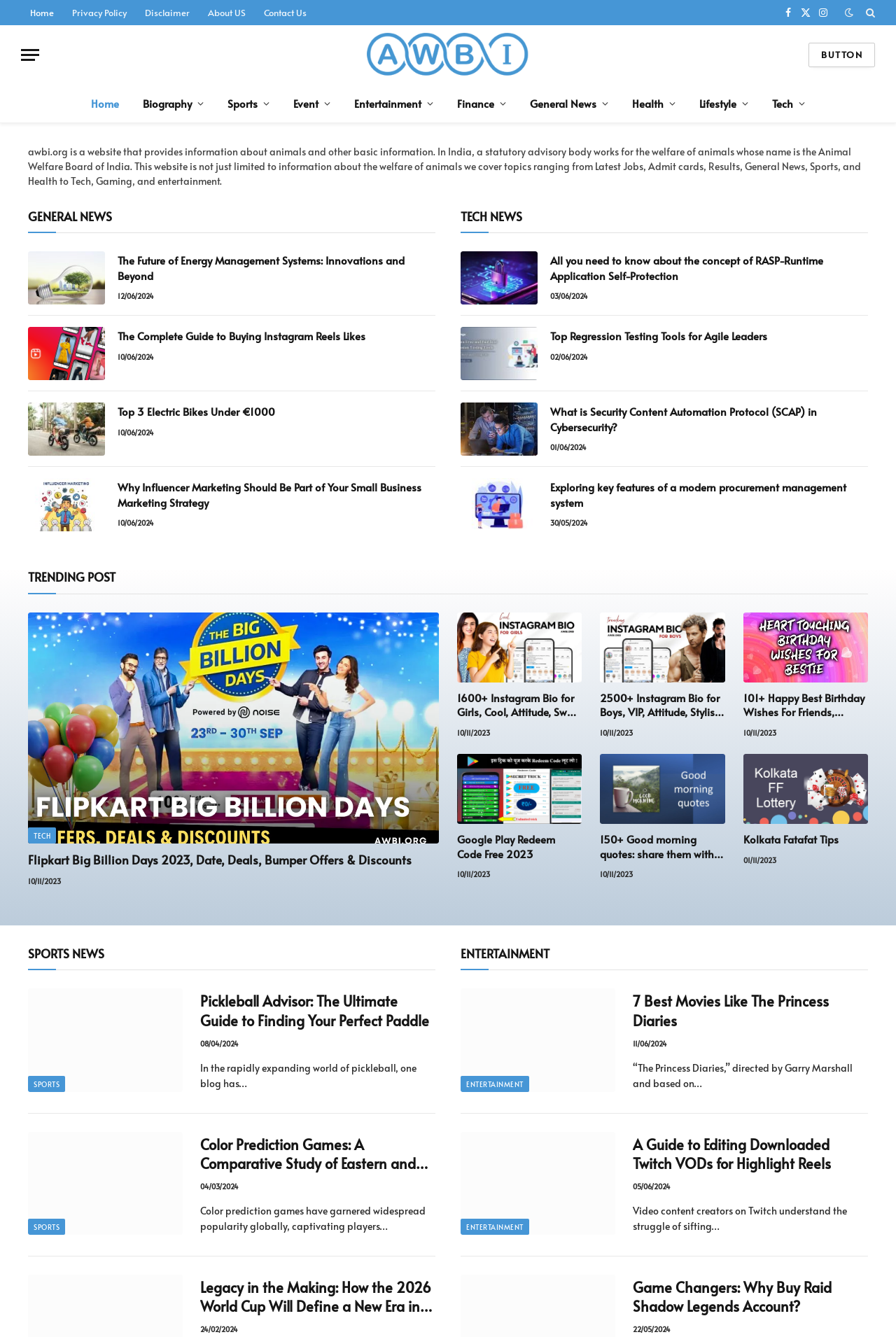Use a single word or phrase to answer the question:
What is the topic of the first news article under General News?

The Future of Energy Management Systems